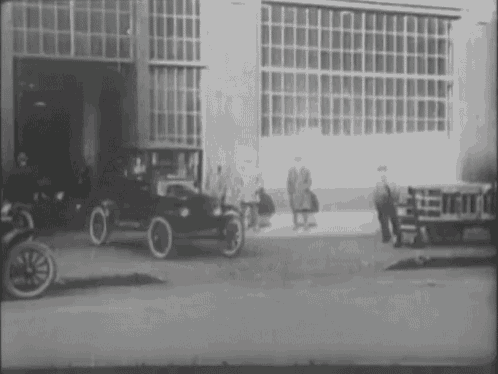Describe the image with as much detail as possible.

The image captures a historical scene from a bustling factory environment, showcasing early automobiles and their production setting. In the foreground, a vintage black car with distinct round wheels is positioned prominently, while other vehicles can be seen moving about. A couple of individuals in period attire add a human touch to the industrial backdrop.

The large industrial building, characterized by its expansive windows and imposing structure, hints at the significant scale of operations within. The atmosphere evokes a sense of nostalgia, reflecting a pivotal time in automotive history where innovation was rapidly transforming transportation. This image, often associated with significant milestones in automotive manufacturing, resonates with the legacy of American engineering and craftsmanship, particularly relating to the production of iconic models like the Model T. 

Such visuals provide insight into the era's culture and the transformative role of the automobile in society.